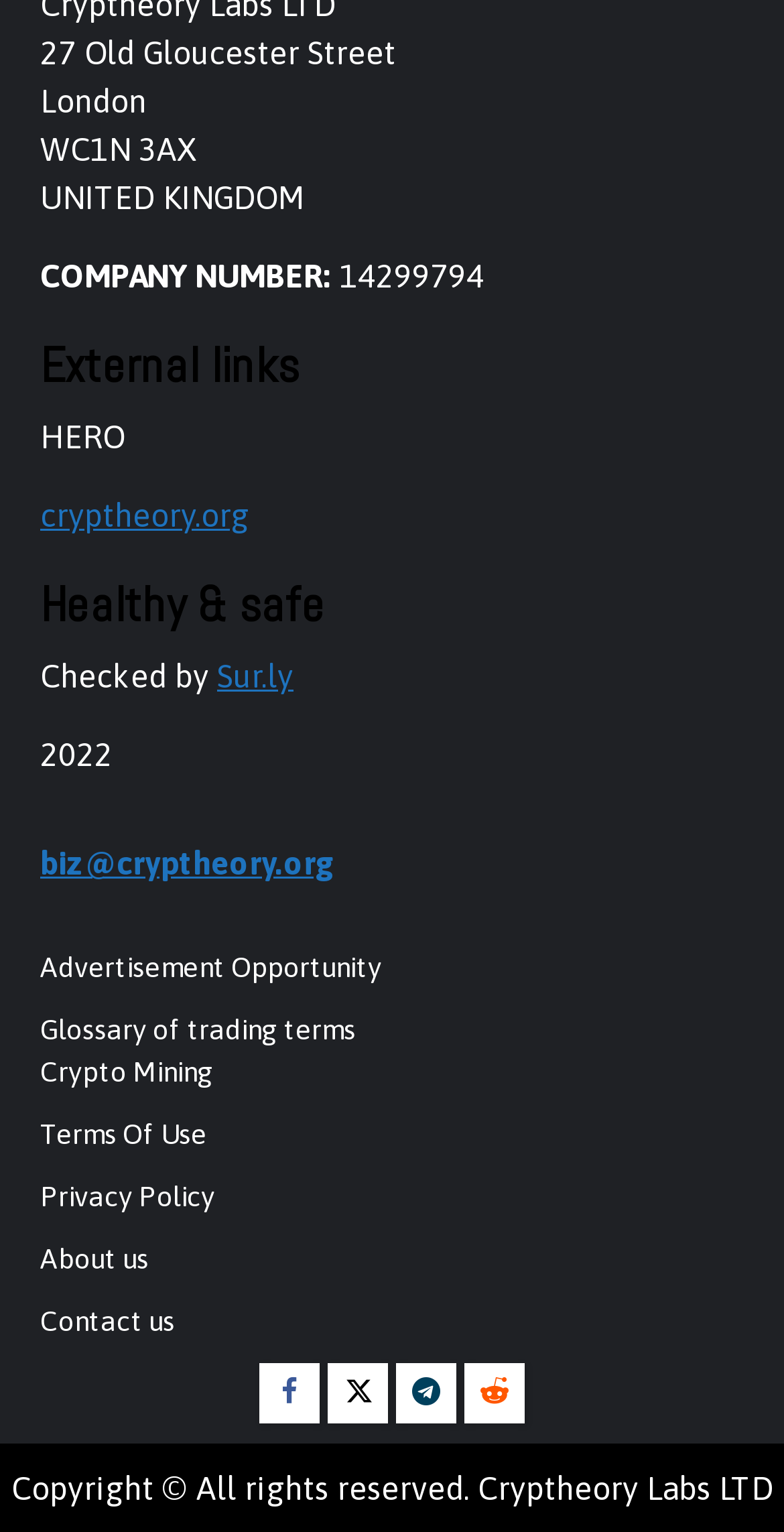Locate the bounding box coordinates of the element I should click to achieve the following instruction: "Read the First garden post".

None